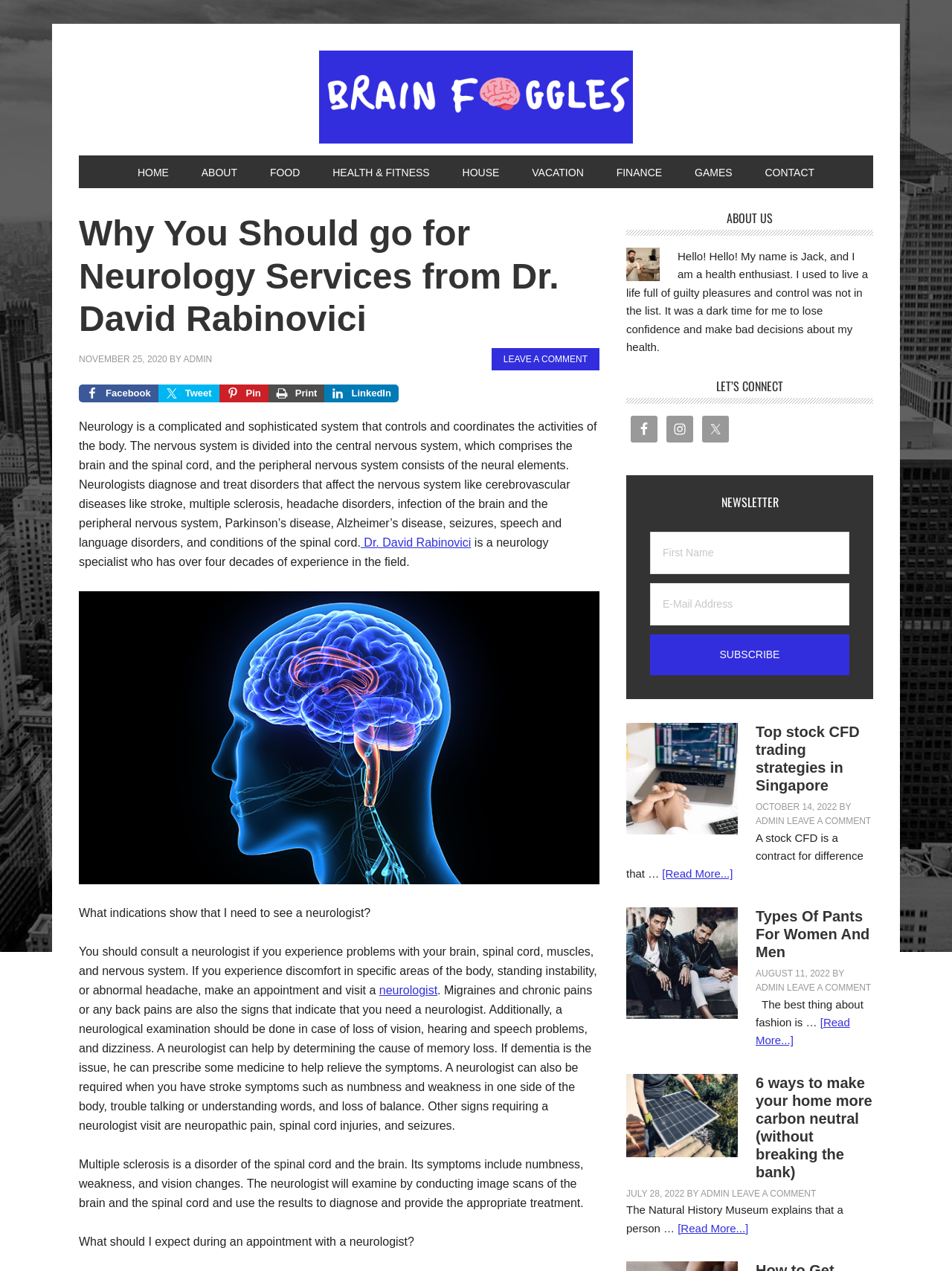Identify the bounding box coordinates for the UI element described as follows: "Vacation". Ensure the coordinates are four float numbers between 0 and 1, formatted as [left, top, right, bottom].

[0.543, 0.122, 0.629, 0.148]